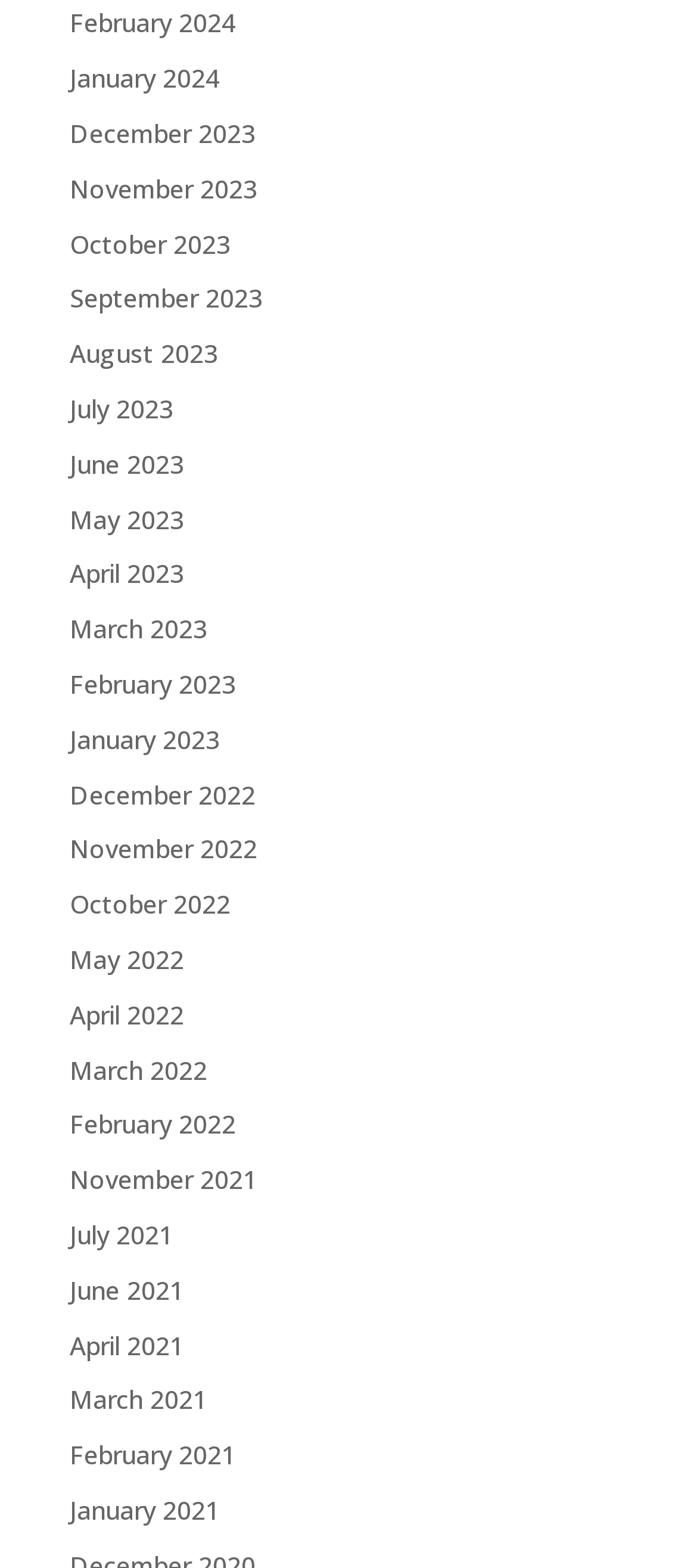Identify the bounding box coordinates of the element to click to follow this instruction: 'Click on the primary menu'. Ensure the coordinates are four float values between 0 and 1, provided as [left, top, right, bottom].

None